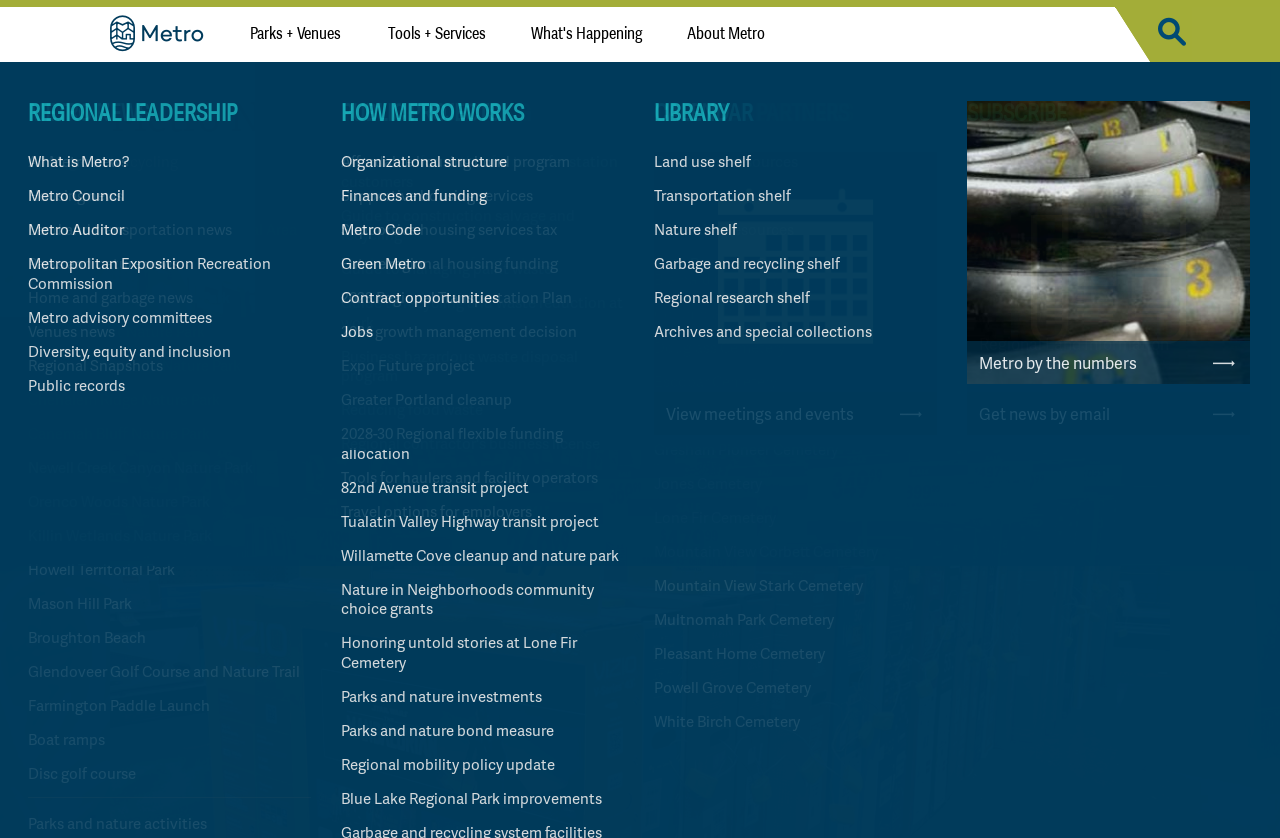How many figcaptions are under 'What's Happening'
Answer the question based on the image using a single word or a brief phrase.

2